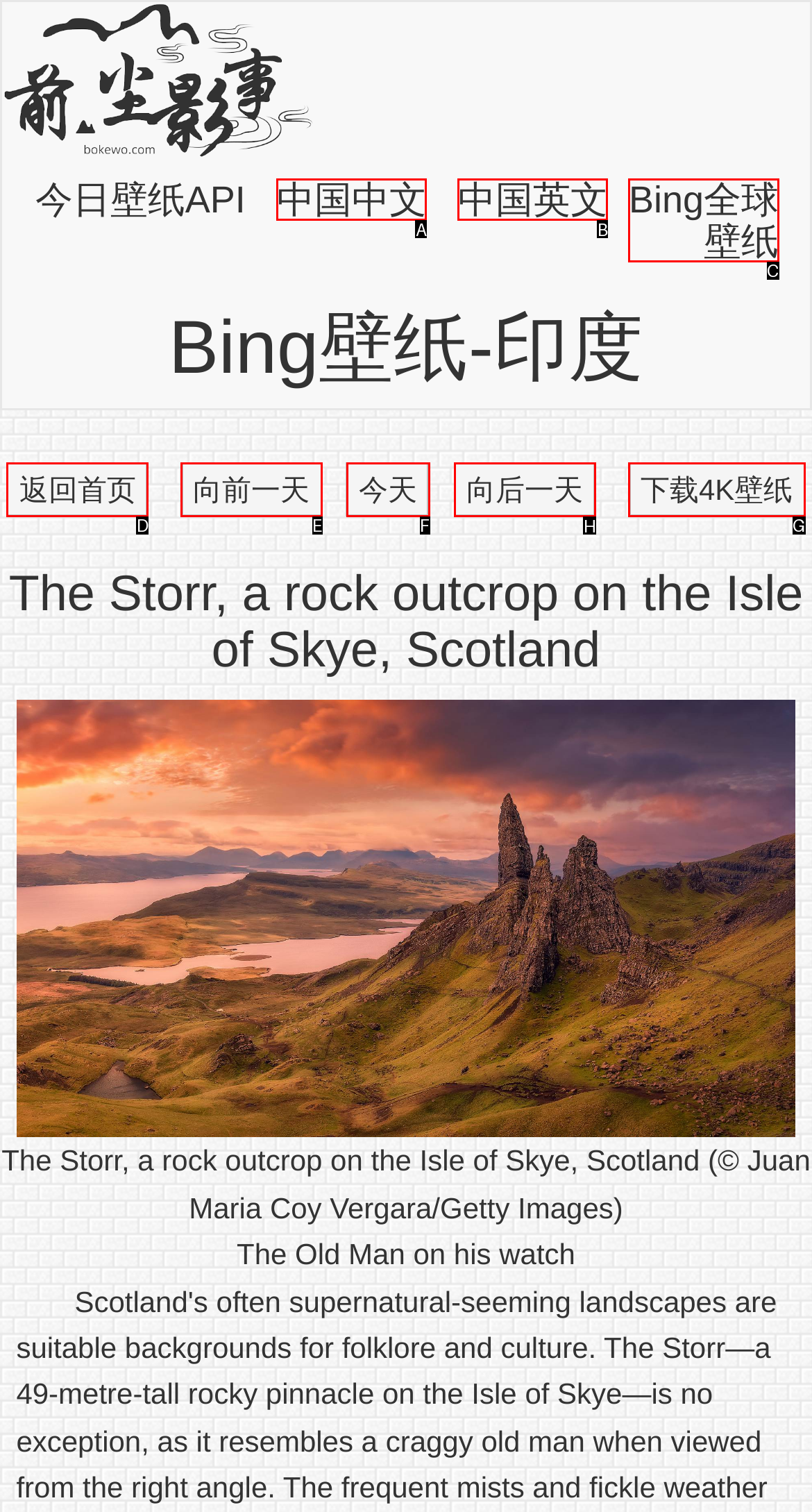Select the correct UI element to click for this task: Click 向后一天.
Answer using the letter from the provided options.

H